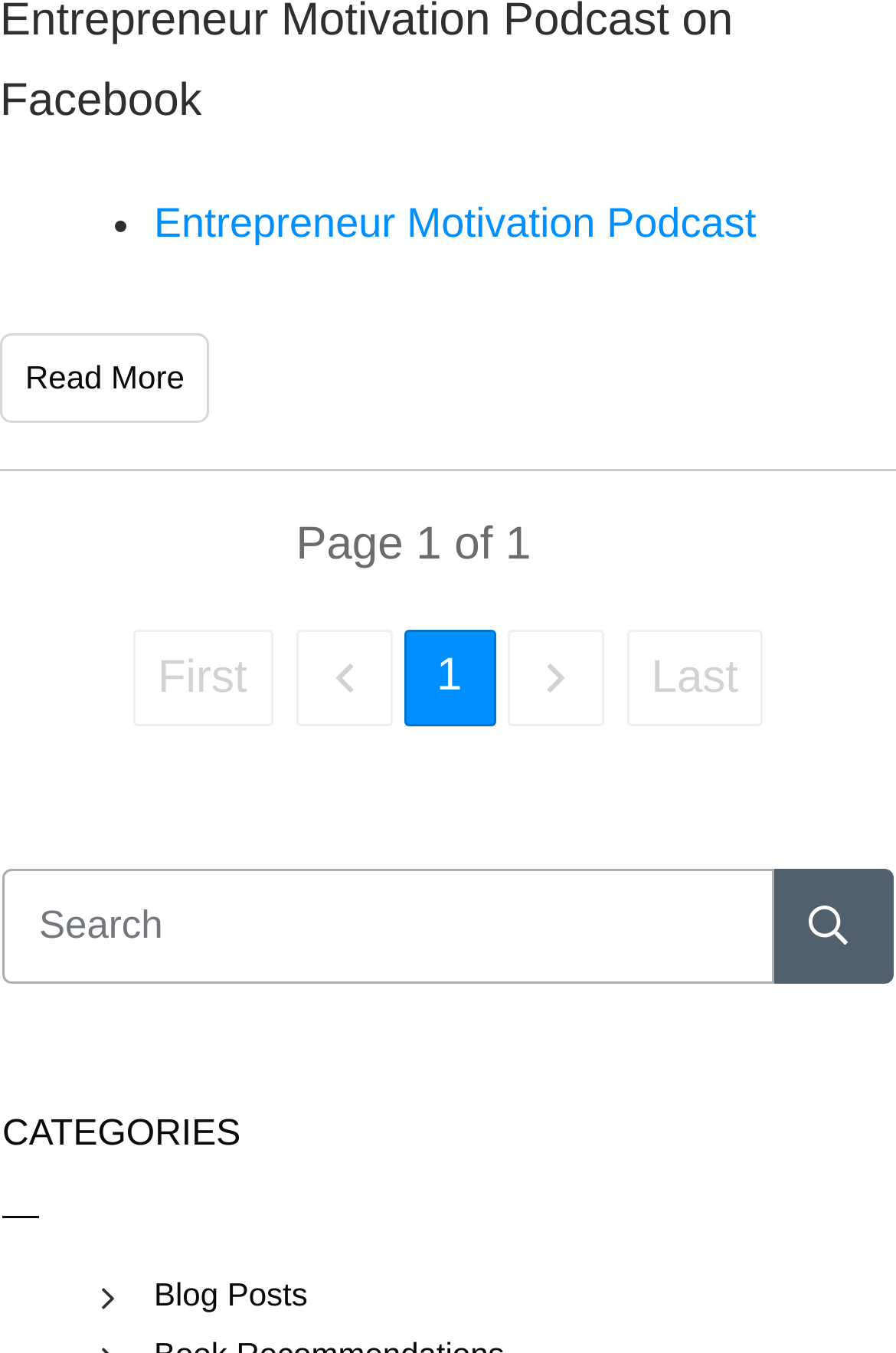Given the following UI element description: "Entrepreneur Motivation Podcast", find the bounding box coordinates in the webpage screenshot.

[0.172, 0.148, 0.857, 0.182]